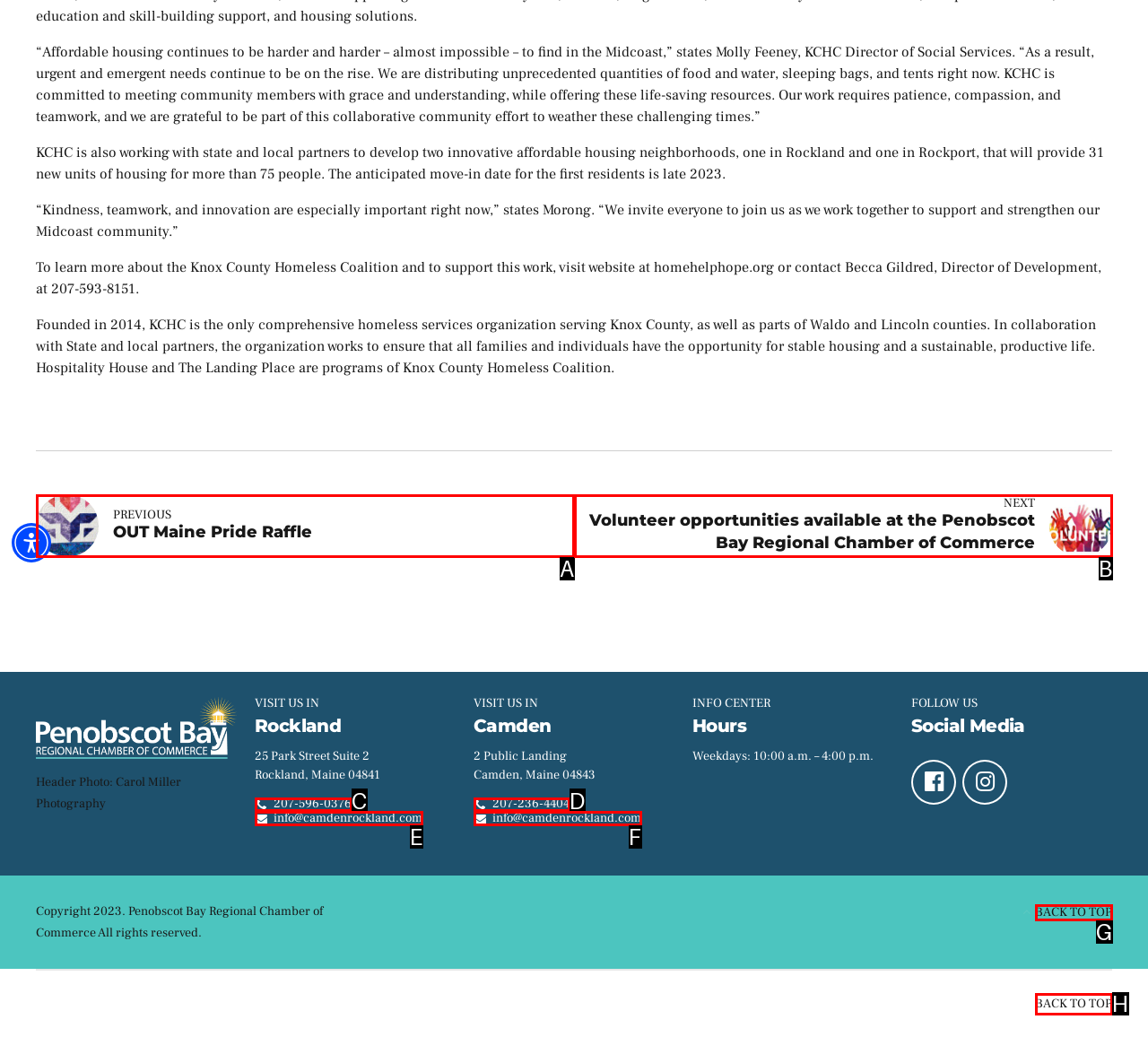Based on the description: > Asian Flush Prevention, select the HTML element that fits best. Provide the letter of the matching option.

None